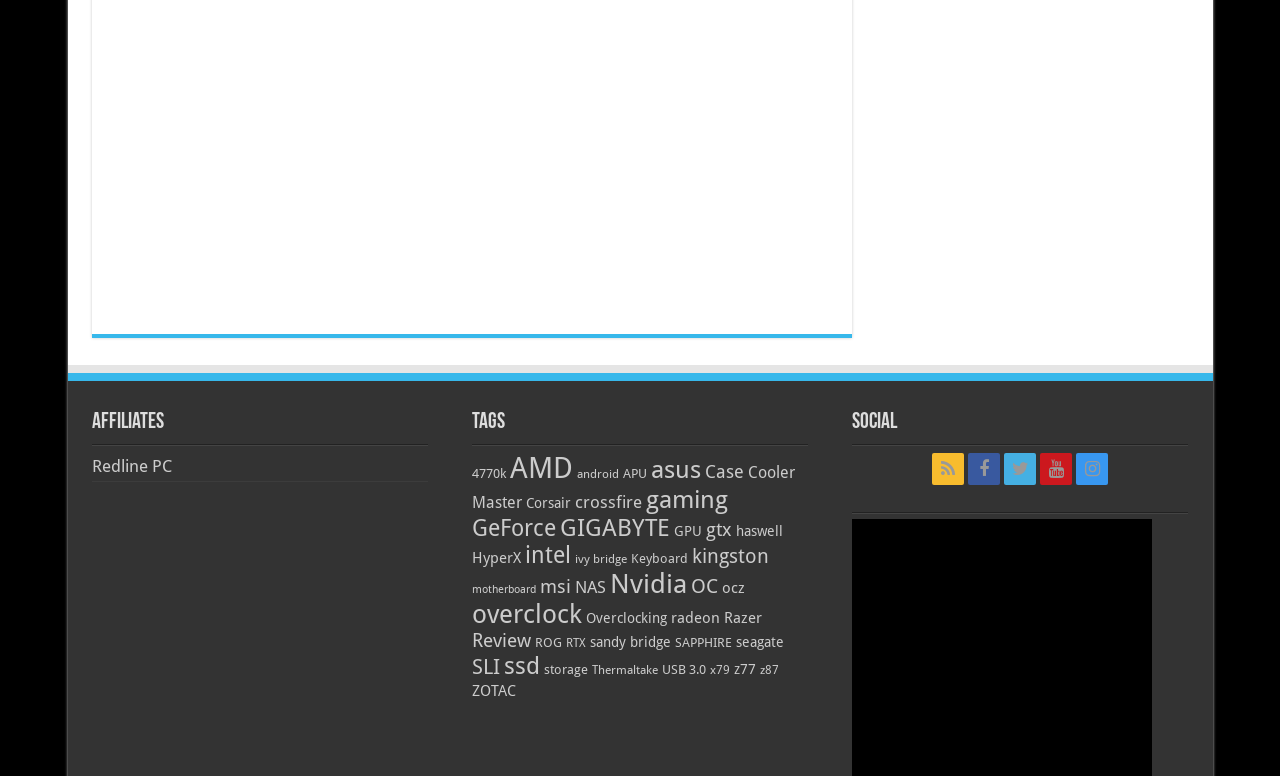Examine the image carefully and respond to the question with a detailed answer: 
What is the most popular tag?

I looked at the number of items in parentheses for each tag and found that 'Nvidia' has the highest number of items, which is 91.